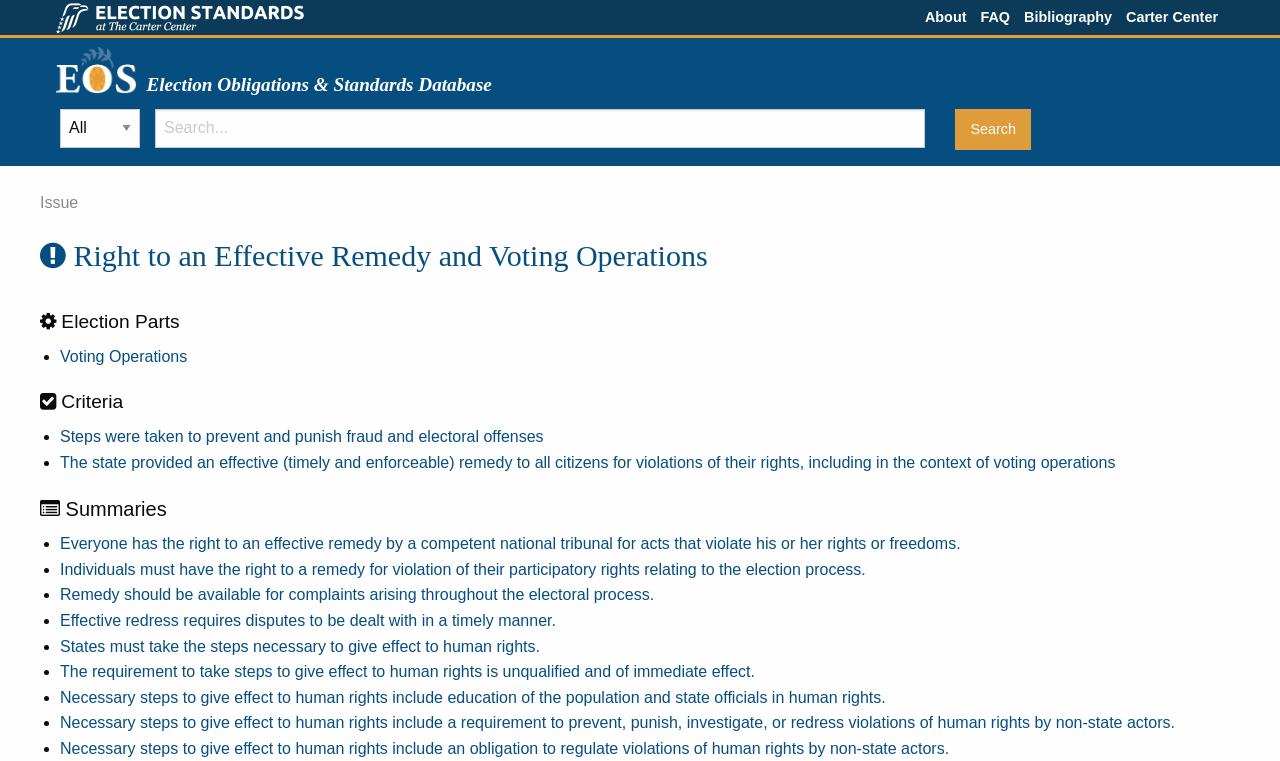What is the name of the database mentioned on the webpage?
Please respond to the question thoroughly and include all relevant details.

I found the answer by looking at the link element with the text 'EOS Election Obligations & Standards Database' which is a child of the root element.